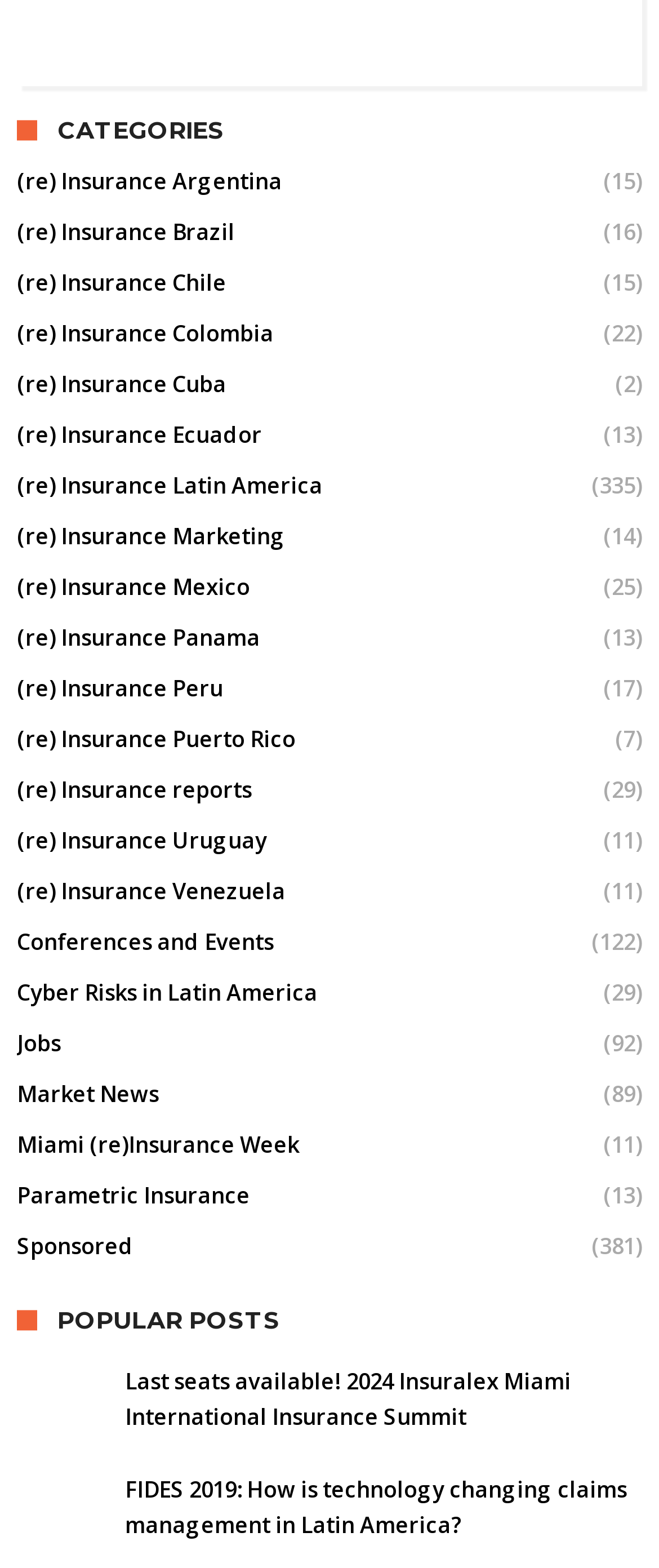Locate the bounding box coordinates of the element's region that should be clicked to carry out the following instruction: "Read Last seats available! 2024 Insuralex Miami International Insurance Summit". The coordinates need to be four float numbers between 0 and 1, i.e., [left, top, right, bottom].

[0.19, 0.871, 0.867, 0.913]